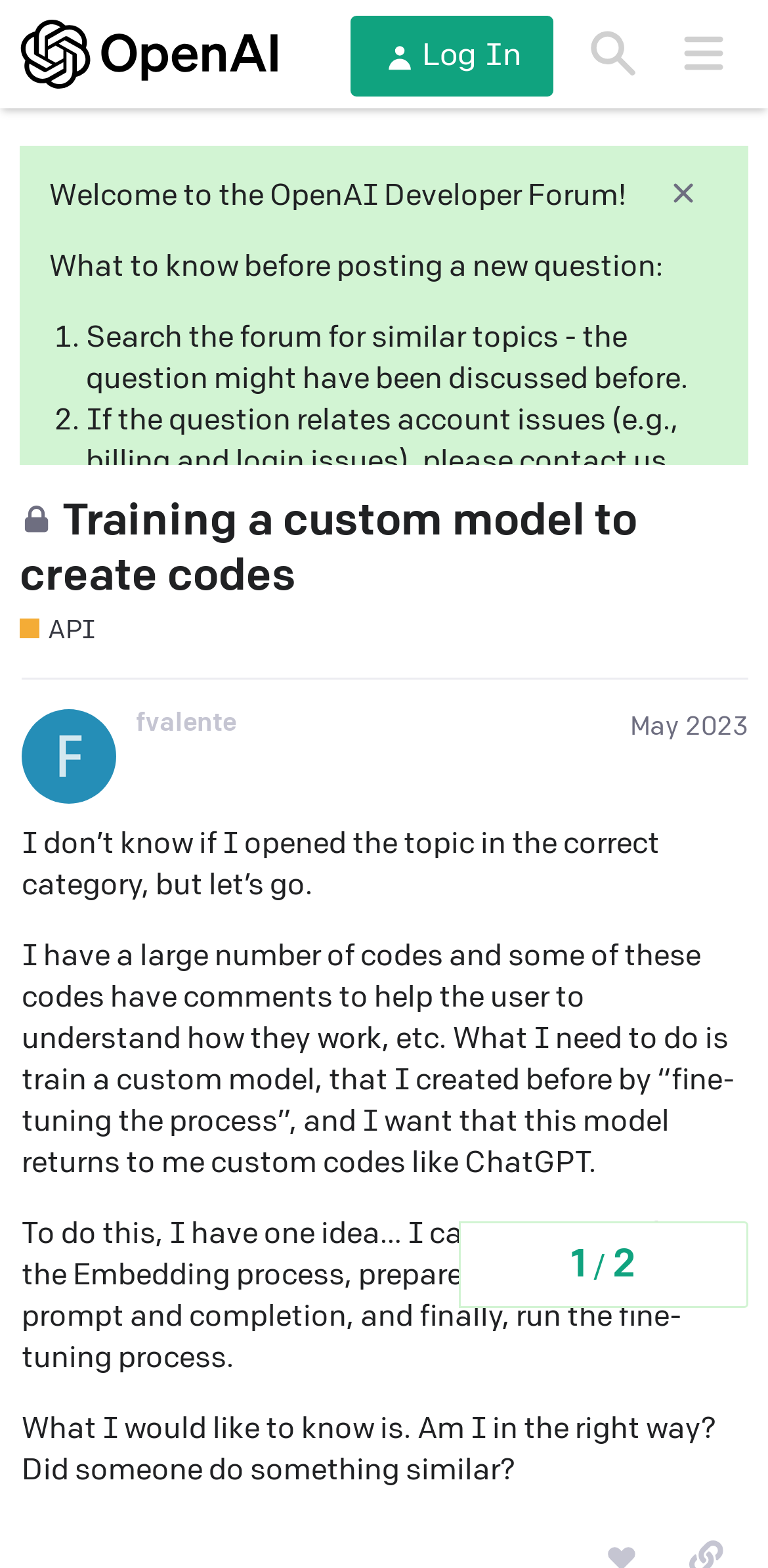Who started the discussion?
Please use the image to provide a one-word or short phrase answer.

fvalente